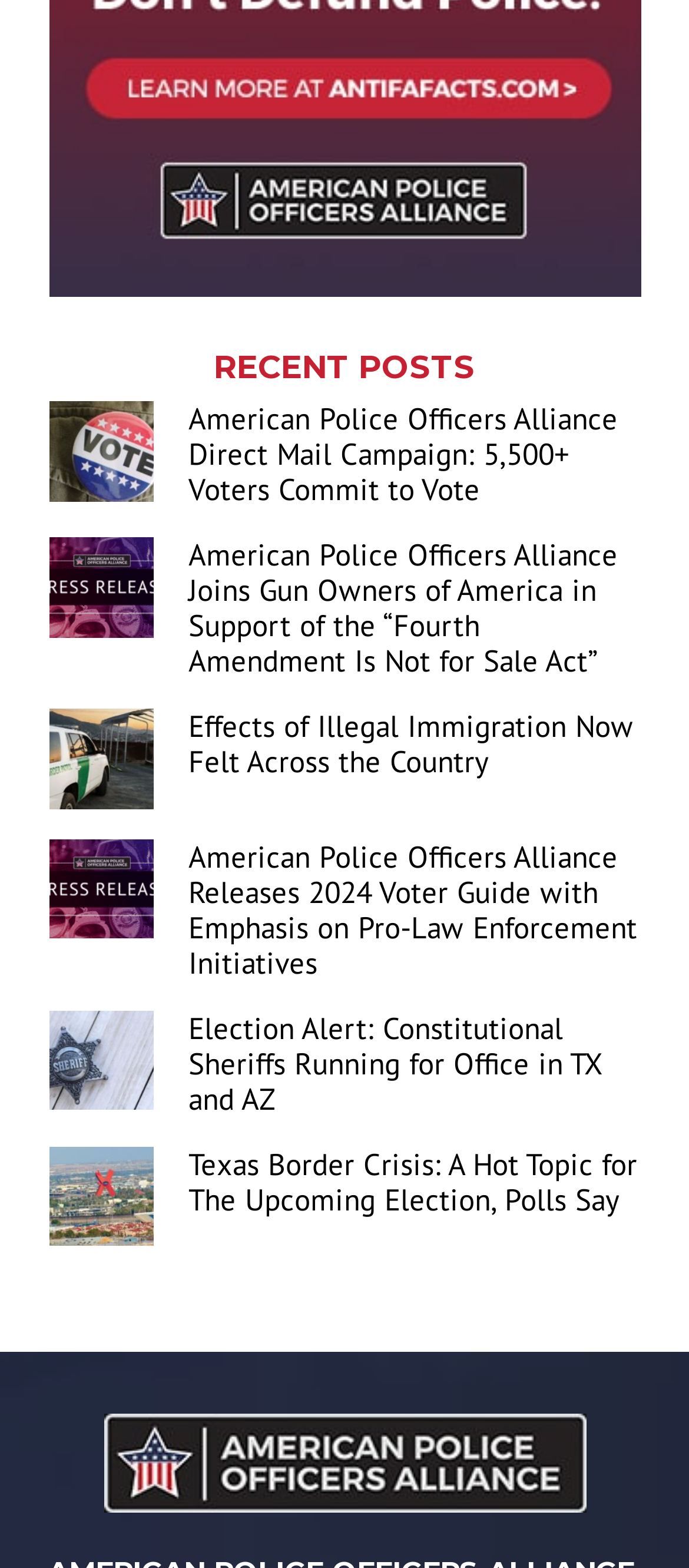Provide a short answer to the following question with just one word or phrase: What is the title of the last article?

Texas Border Crisis